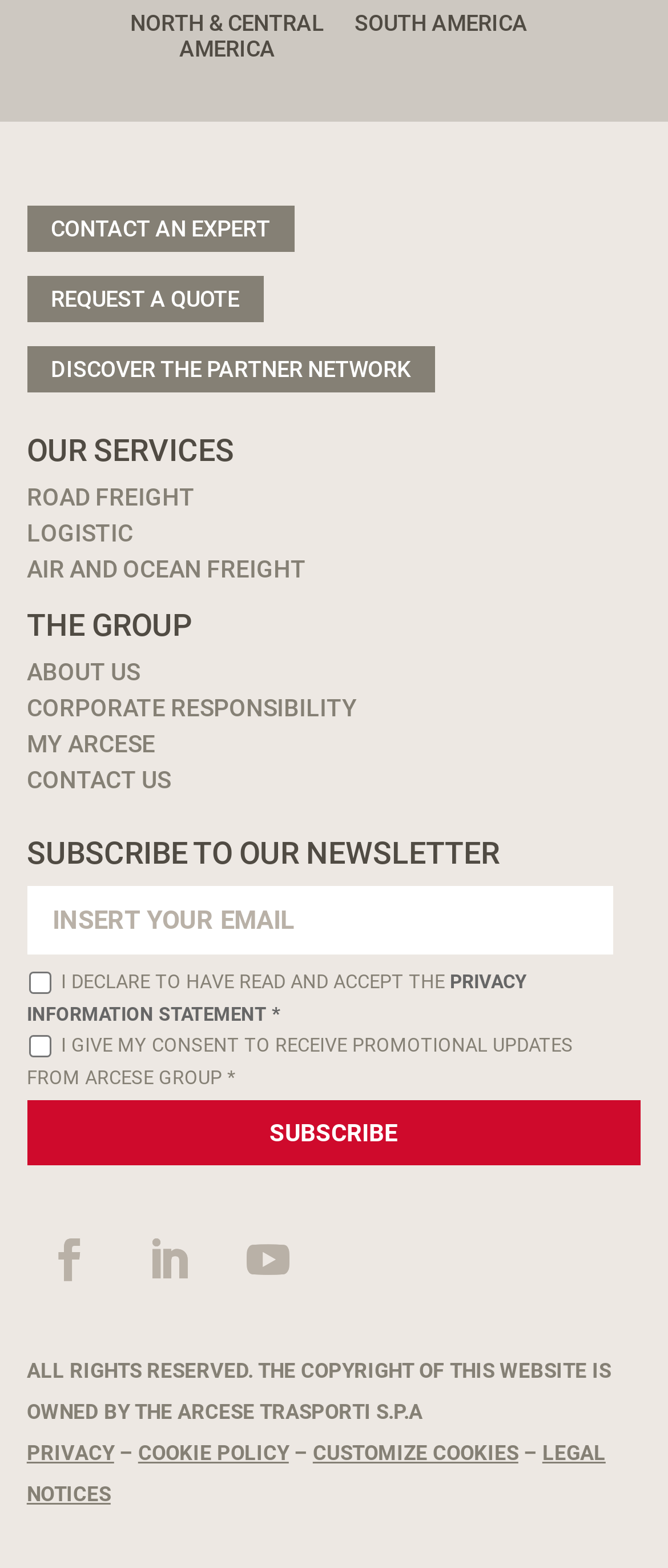Identify the bounding box coordinates for the element that needs to be clicked to fulfill this instruction: "Subscribe to the newsletter". Provide the coordinates in the format of four float numbers between 0 and 1: [left, top, right, bottom].

[0.04, 0.702, 0.96, 0.744]